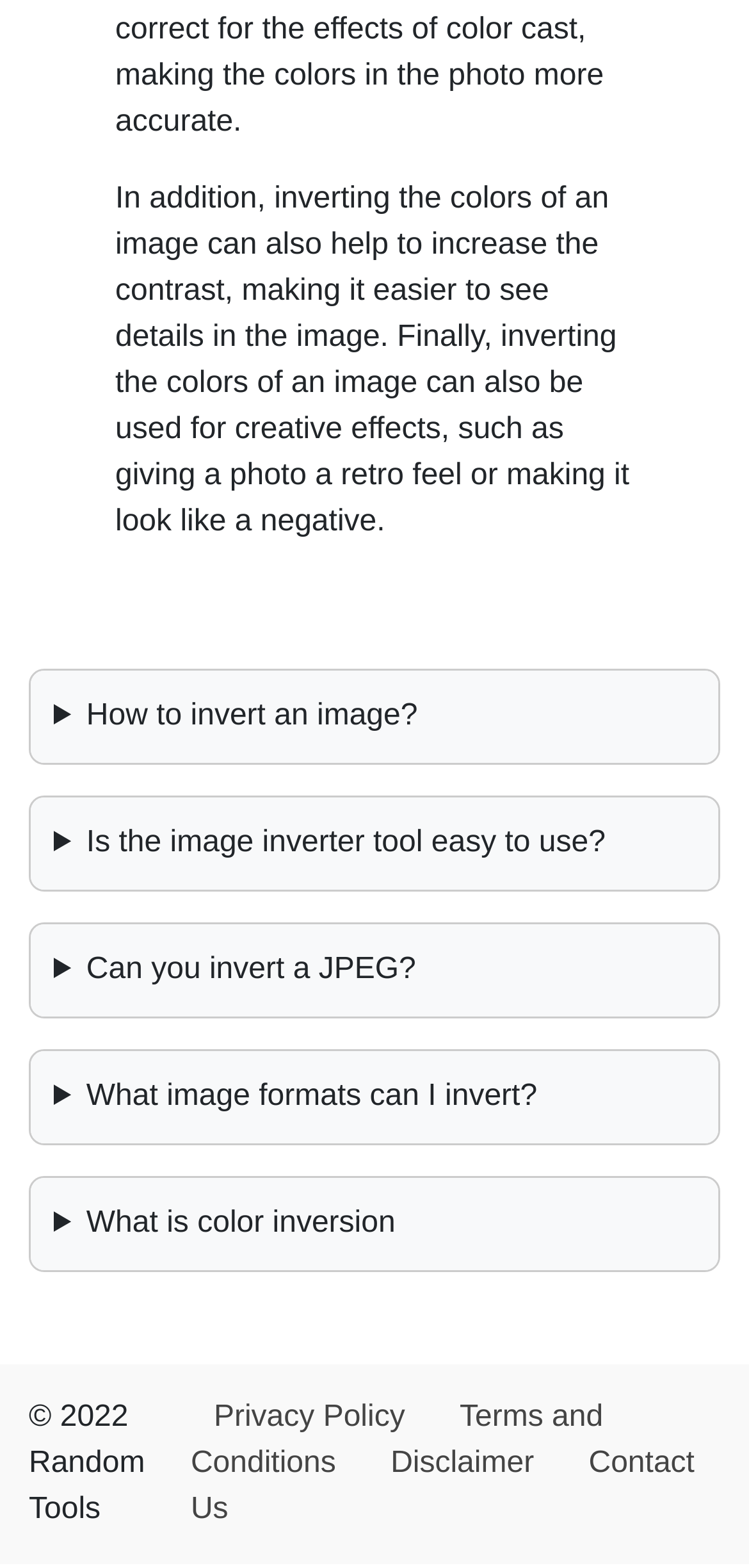Provide the bounding box coordinates, formatted as (top-left x, top-left y, bottom-right x, bottom-right y), with all values being floating point numbers between 0 and 1. Identify the bounding box of the UI element that matches the description: Terms and Conditions

[0.255, 0.895, 0.805, 0.946]